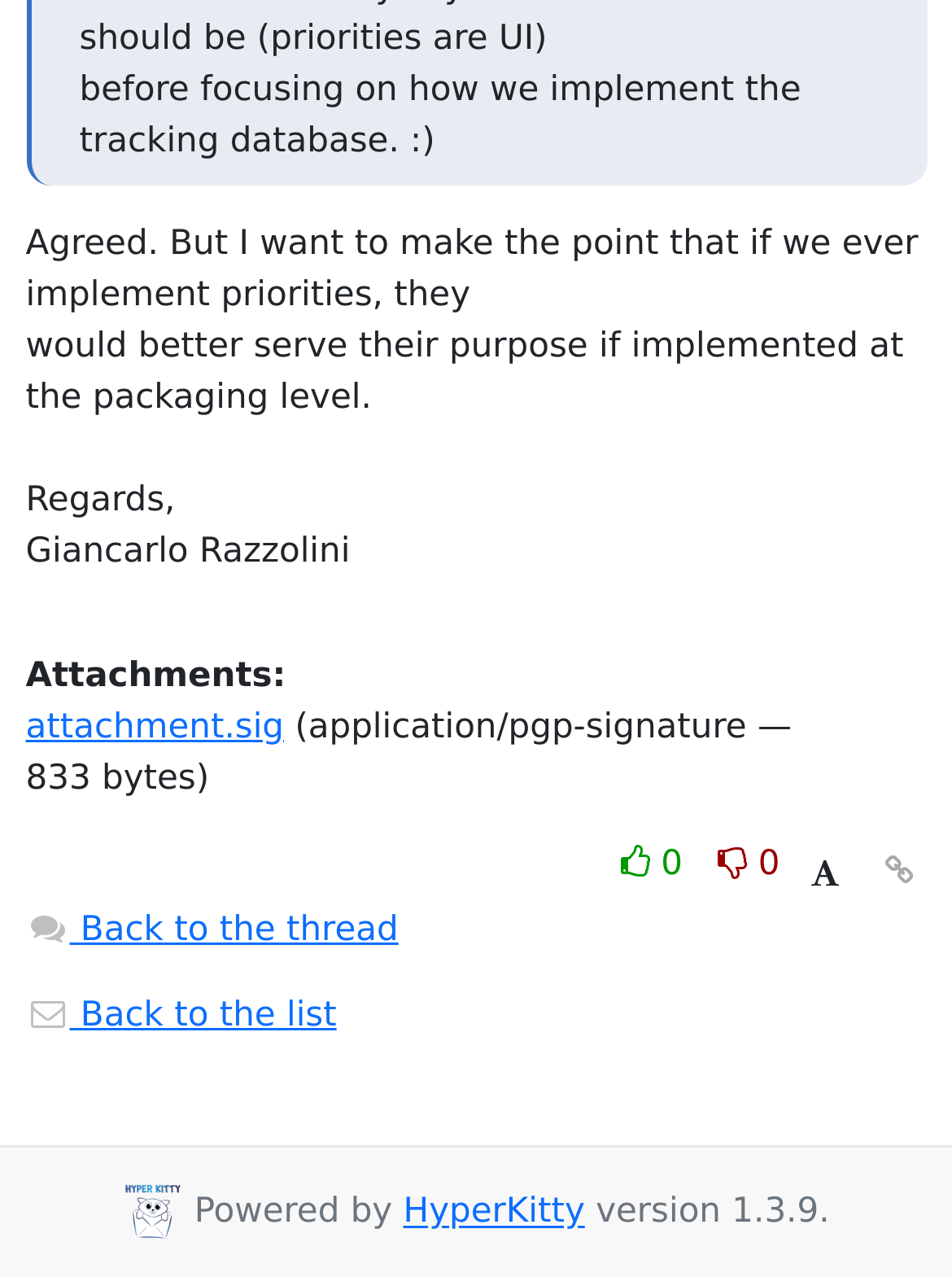Extract the bounding box coordinates of the UI element described: "HyperKitty". Provide the coordinates in the format [left, top, right, bottom] with values ranging from 0 to 1.

[0.424, 0.935, 0.614, 0.965]